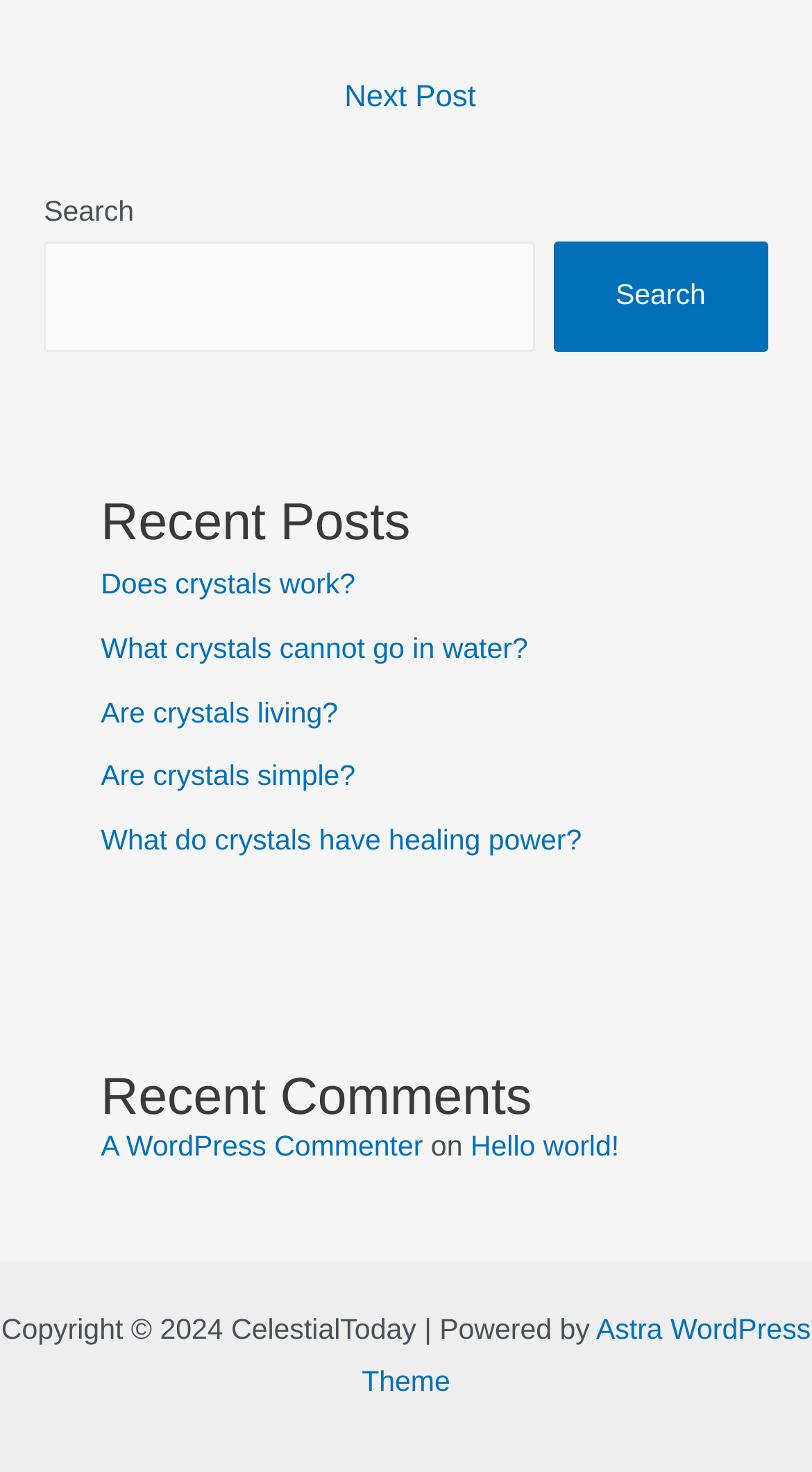Please identify the bounding box coordinates of the clickable area that will fulfill the following instruction: "Click on 'A WordPress Commenter'". The coordinates should be in the format of four float numbers between 0 and 1, i.e., [left, top, right, bottom].

[0.124, 0.768, 0.521, 0.789]